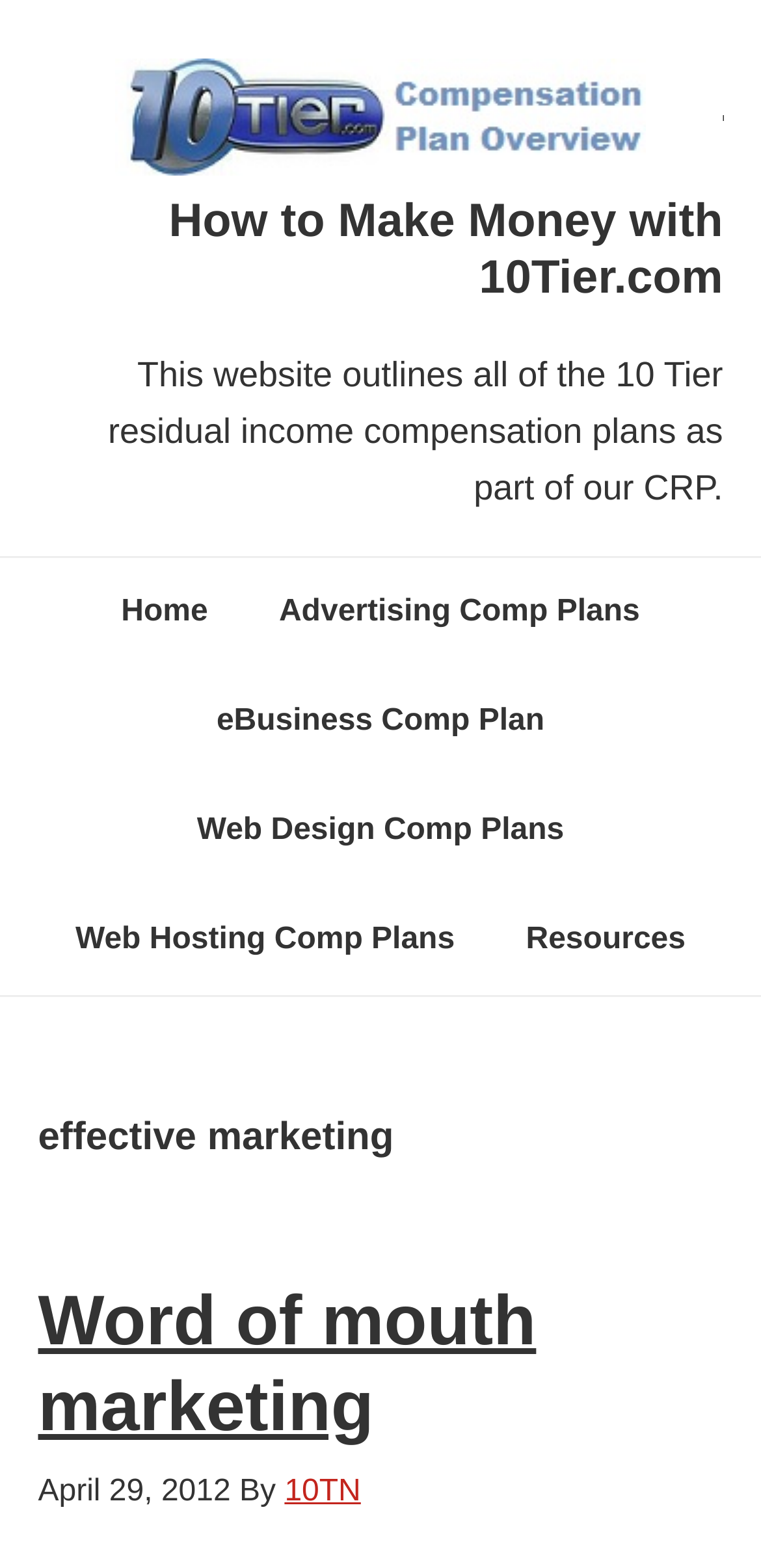Please determine the bounding box coordinates for the UI element described as: "Call Pleasanton, TX".

None